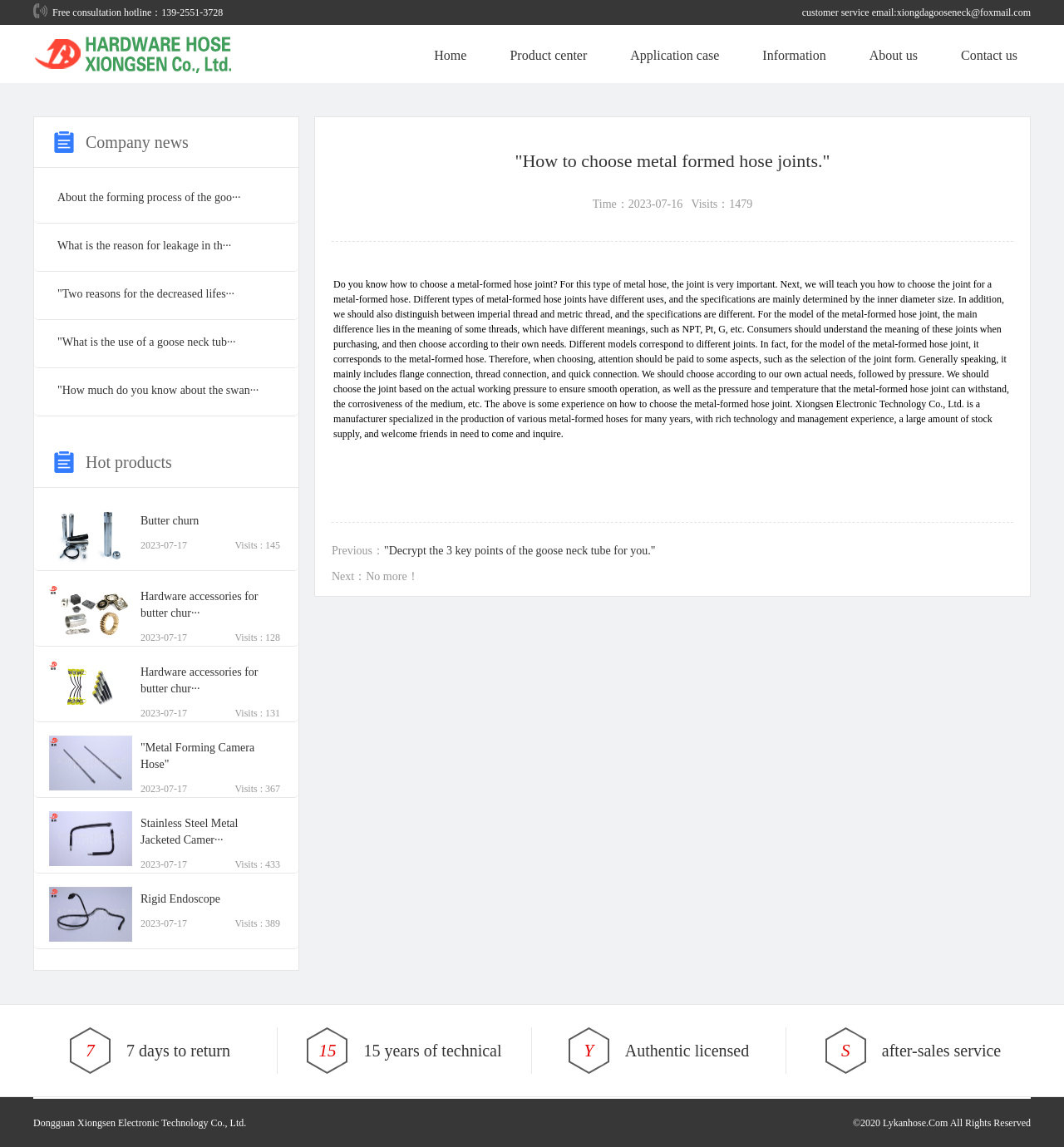Identify the bounding box coordinates of the region that should be clicked to execute the following instruction: "View the Slot88: Revolutionizing Online Slot Gaming article".

None